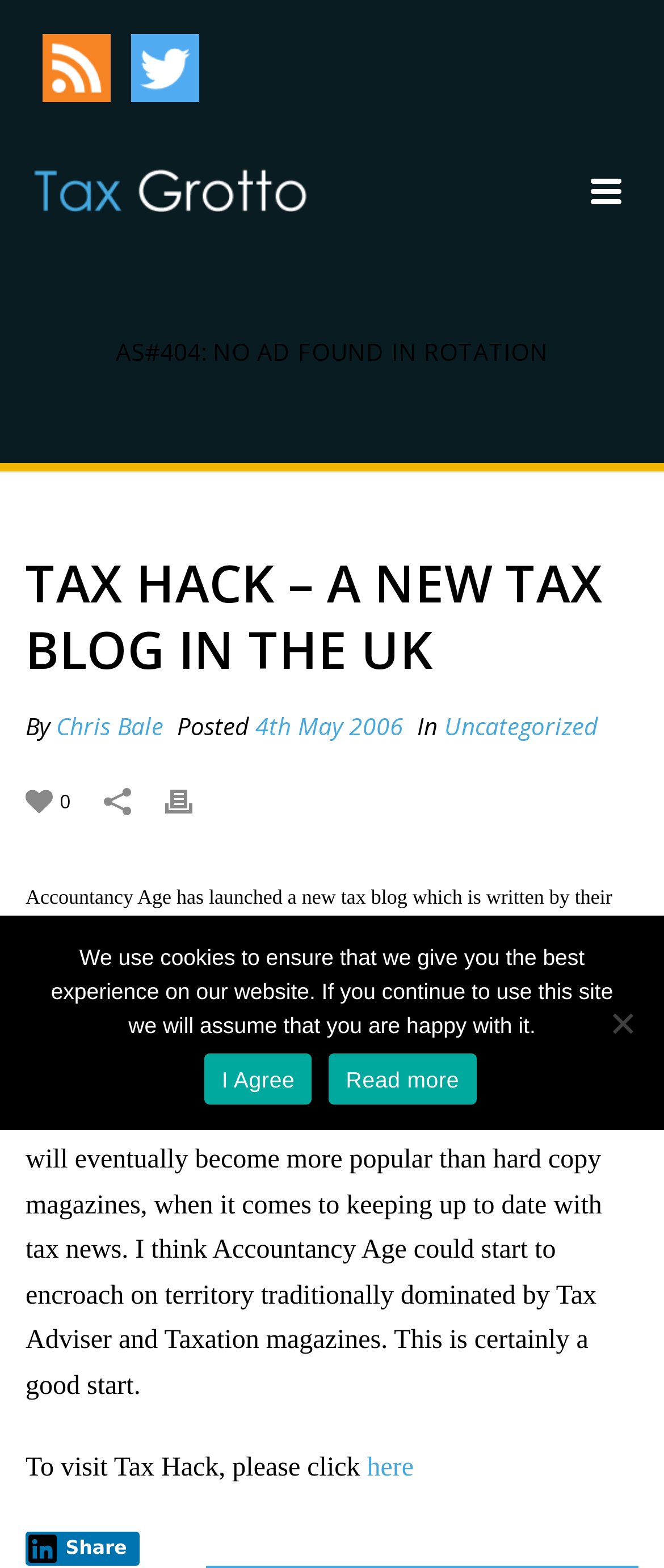Use a single word or phrase to respond to the question:
How many comments does the blog post have?

0